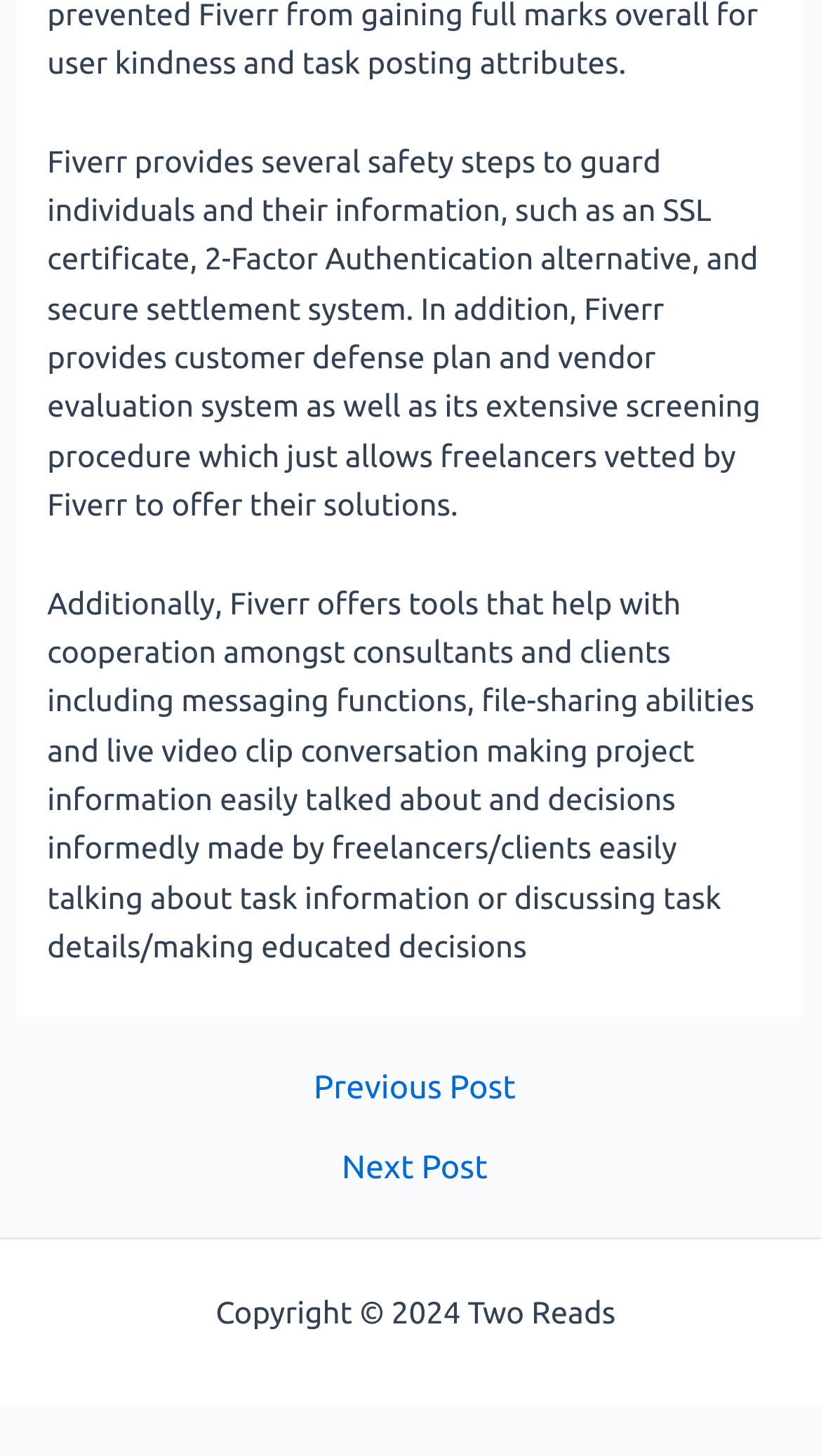What is the copyright information at the bottom of the webpage?
We need a detailed and exhaustive answer to the question. Please elaborate.

The webpage has a footer section that contains copyright information, which states 'Copyright 2024 Two Reads', indicating that the content on the webpage is owned by Two Reads and is protected by copyright law.